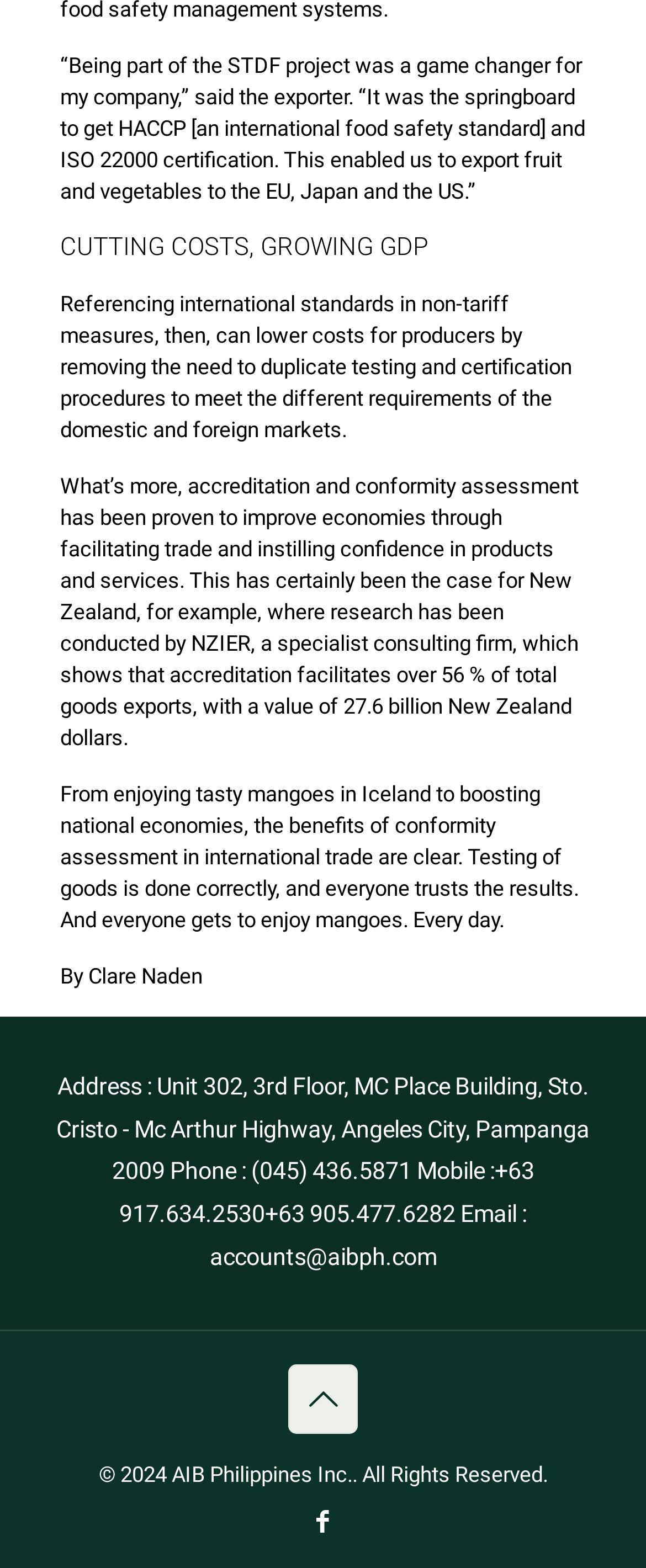Please specify the bounding box coordinates in the format (top-left x, top-left y, bottom-right x, bottom-right y), with all values as floating point numbers between 0 and 1. Identify the bounding box of the UI element described by: Post not marked as liked

None